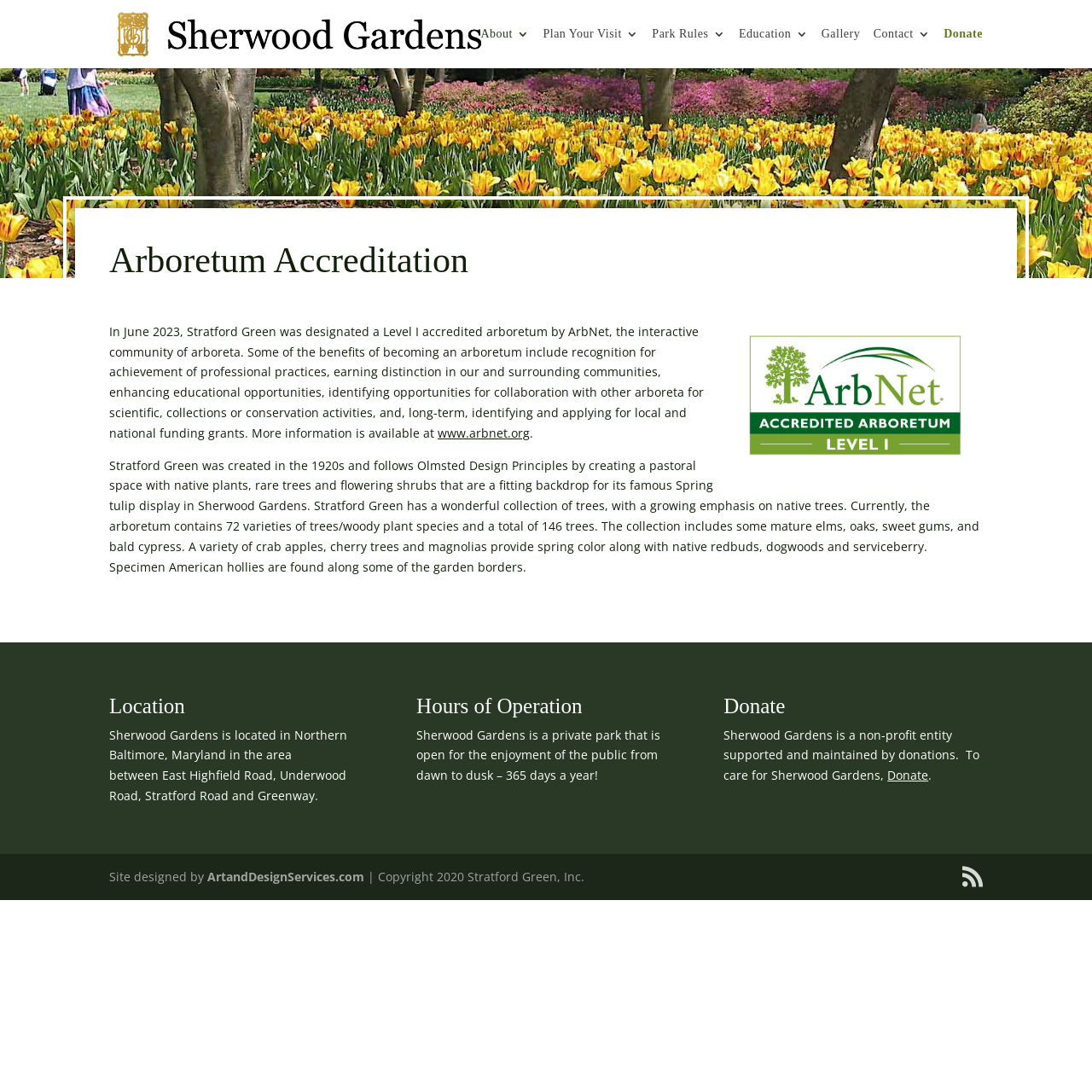Please find the bounding box coordinates of the element's region to be clicked to carry out this instruction: "make a donation".

[0.864, 0.026, 0.9, 0.062]